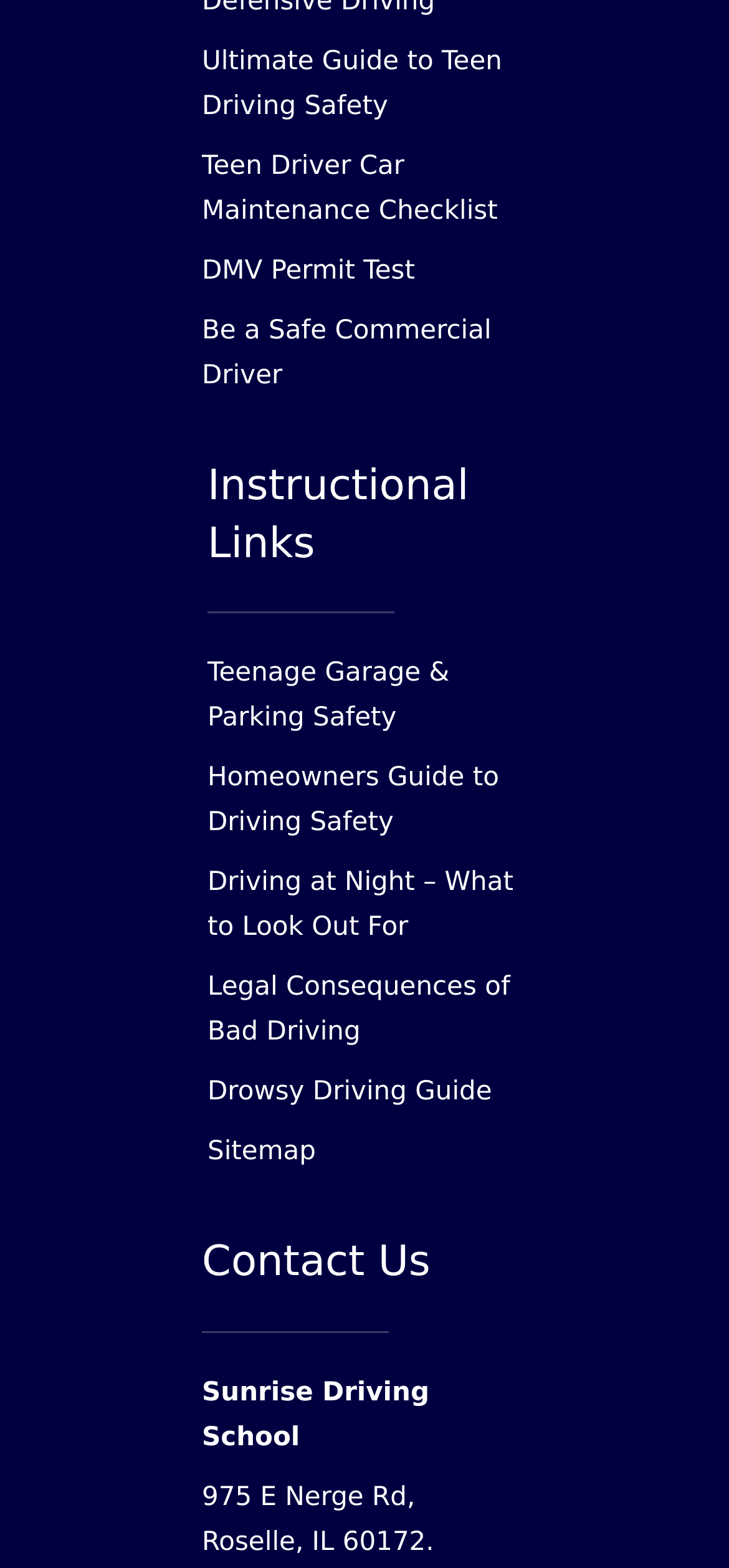Please analyze the image and give a detailed answer to the question:
What type of links are listed under 'Instructional Links'?

The links listed under 'Instructional Links' have titles such as 'Teen Driver Car Maintenance Checklist', 'DMV Permit Test', and 'Driving at Night – What to Look Out For', which suggest that they are guides or resources related to driving.